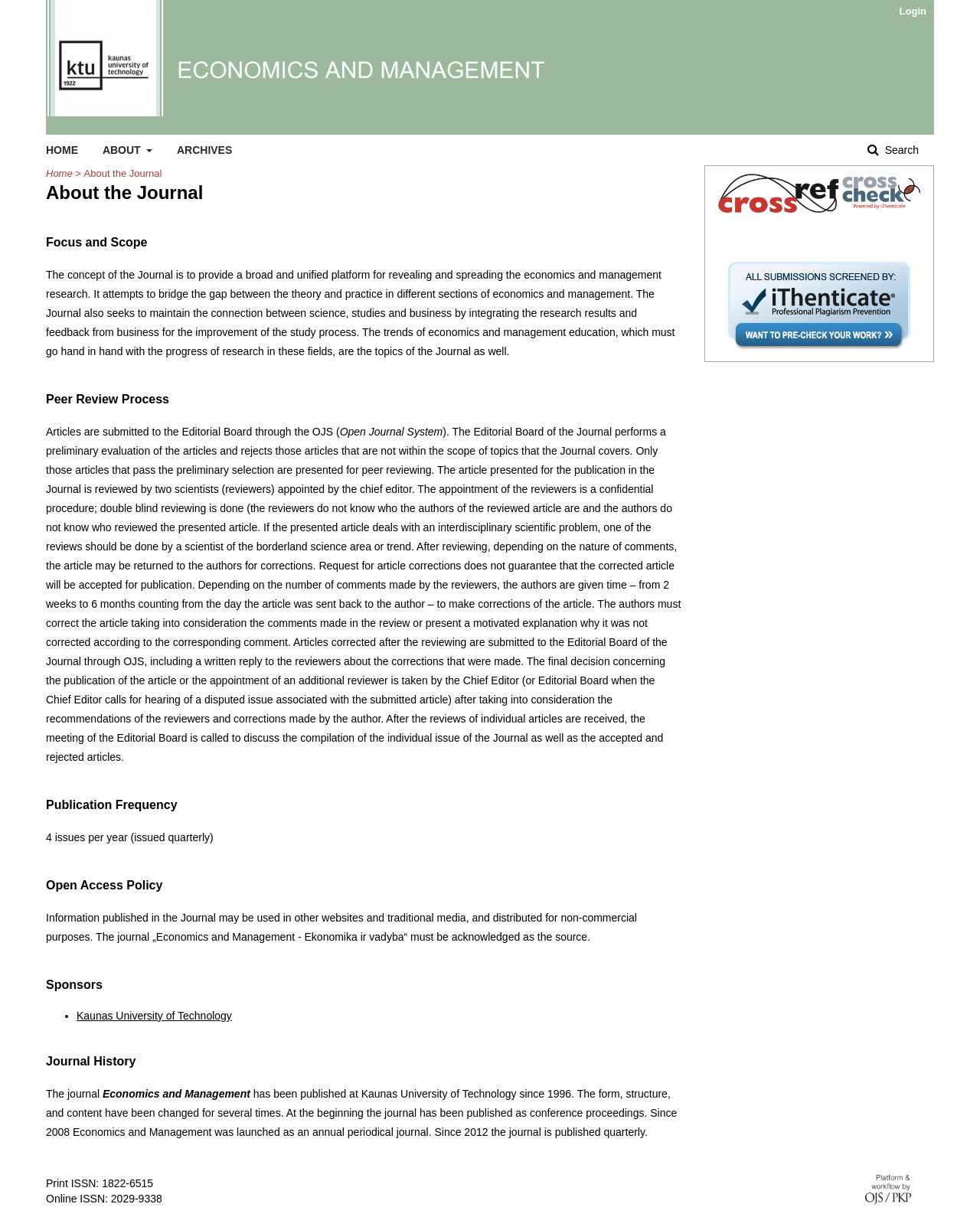Please locate the bounding box coordinates of the element that should be clicked to complete the given instruction: "Check the 'Sponsors' section".

[0.047, 0.803, 0.695, 0.816]